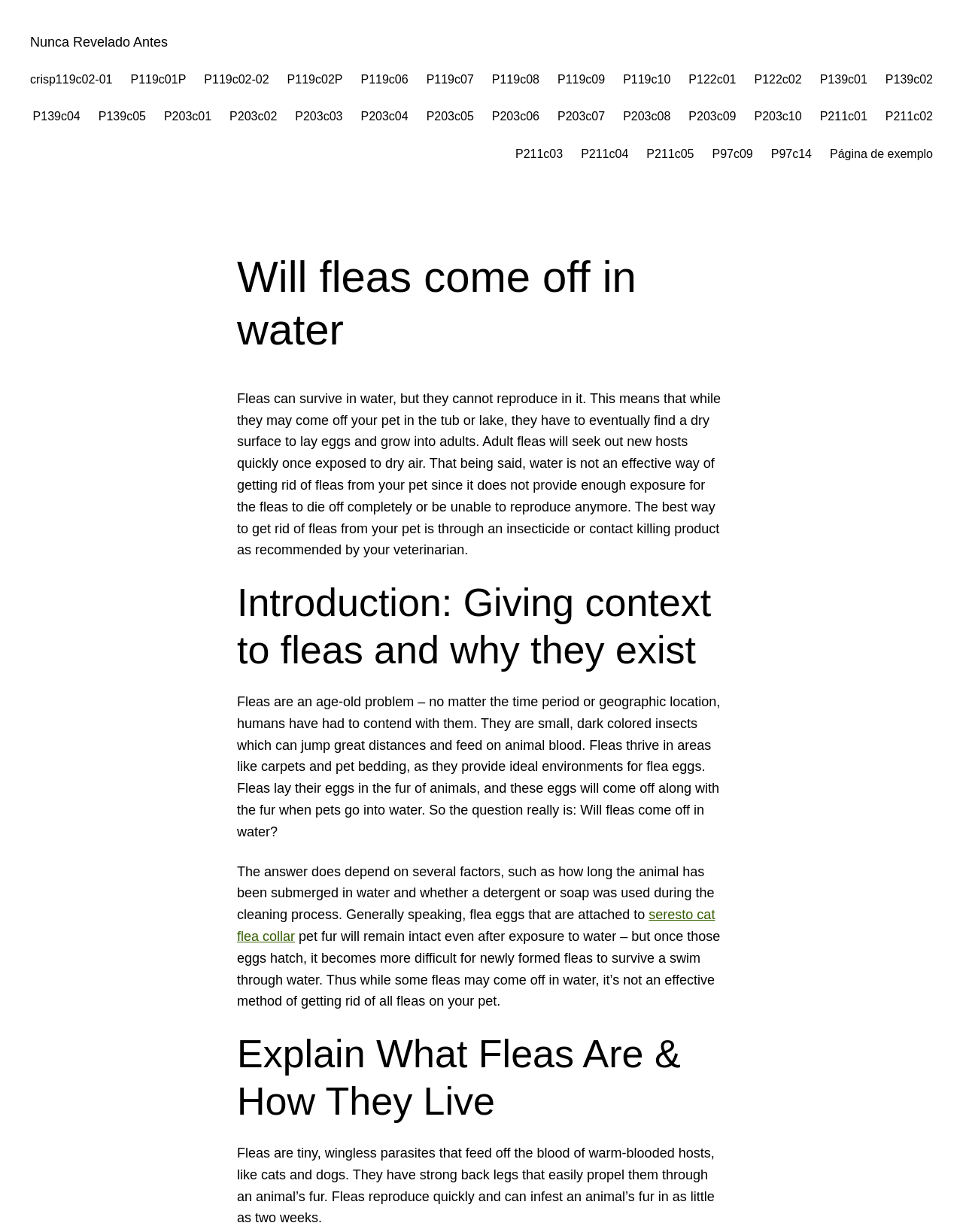Refer to the image and answer the question with as much detail as possible: Can fleas survive in water?

According to the webpage, fleas can survive in water, but they cannot reproduce in it. This means that while they may come off your pet in the tub or lake, they have to eventually find a dry surface to lay eggs and grow into adults.